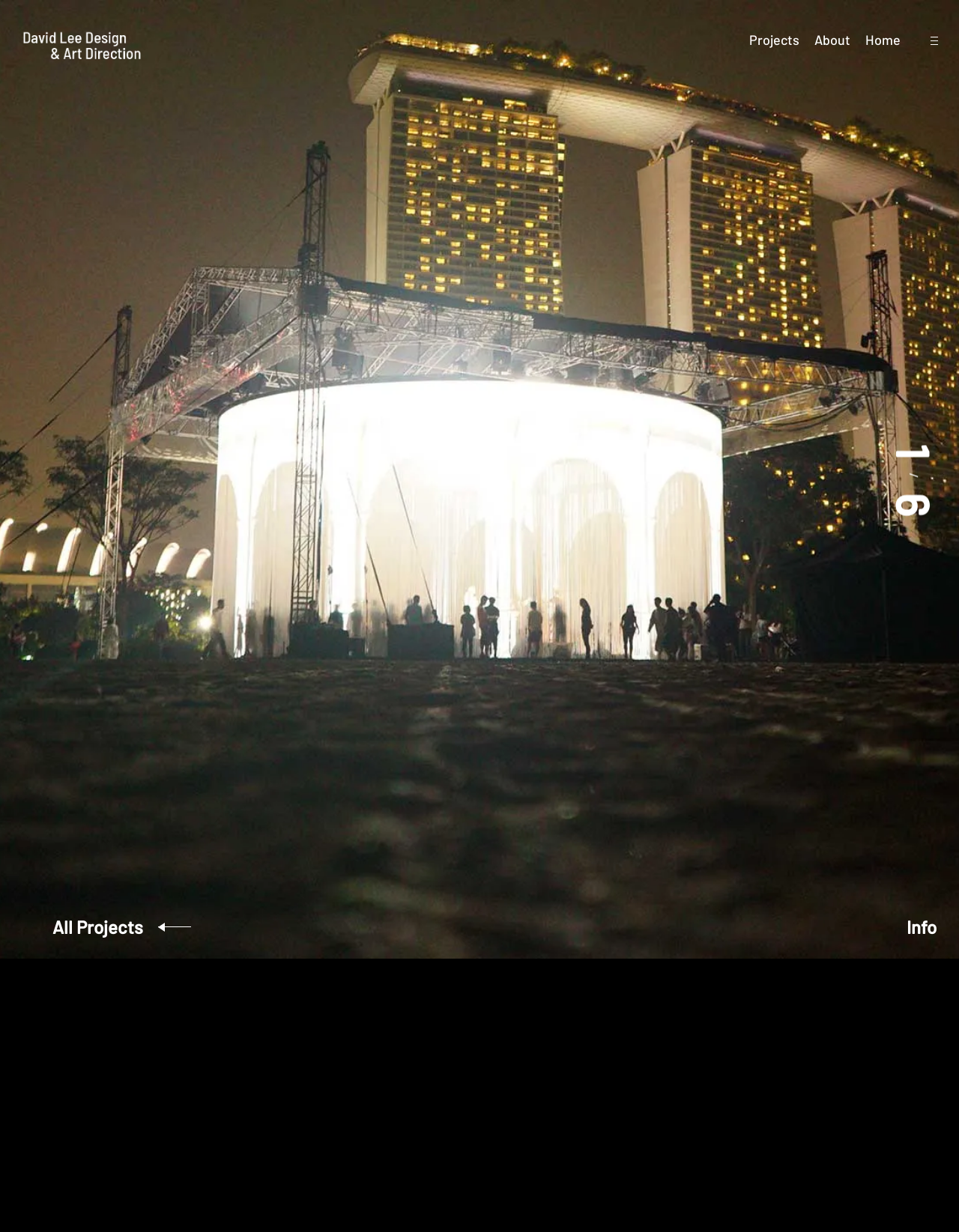Provide a brief response to the question below using one word or phrase:
How many projects are listed on the current page?

6